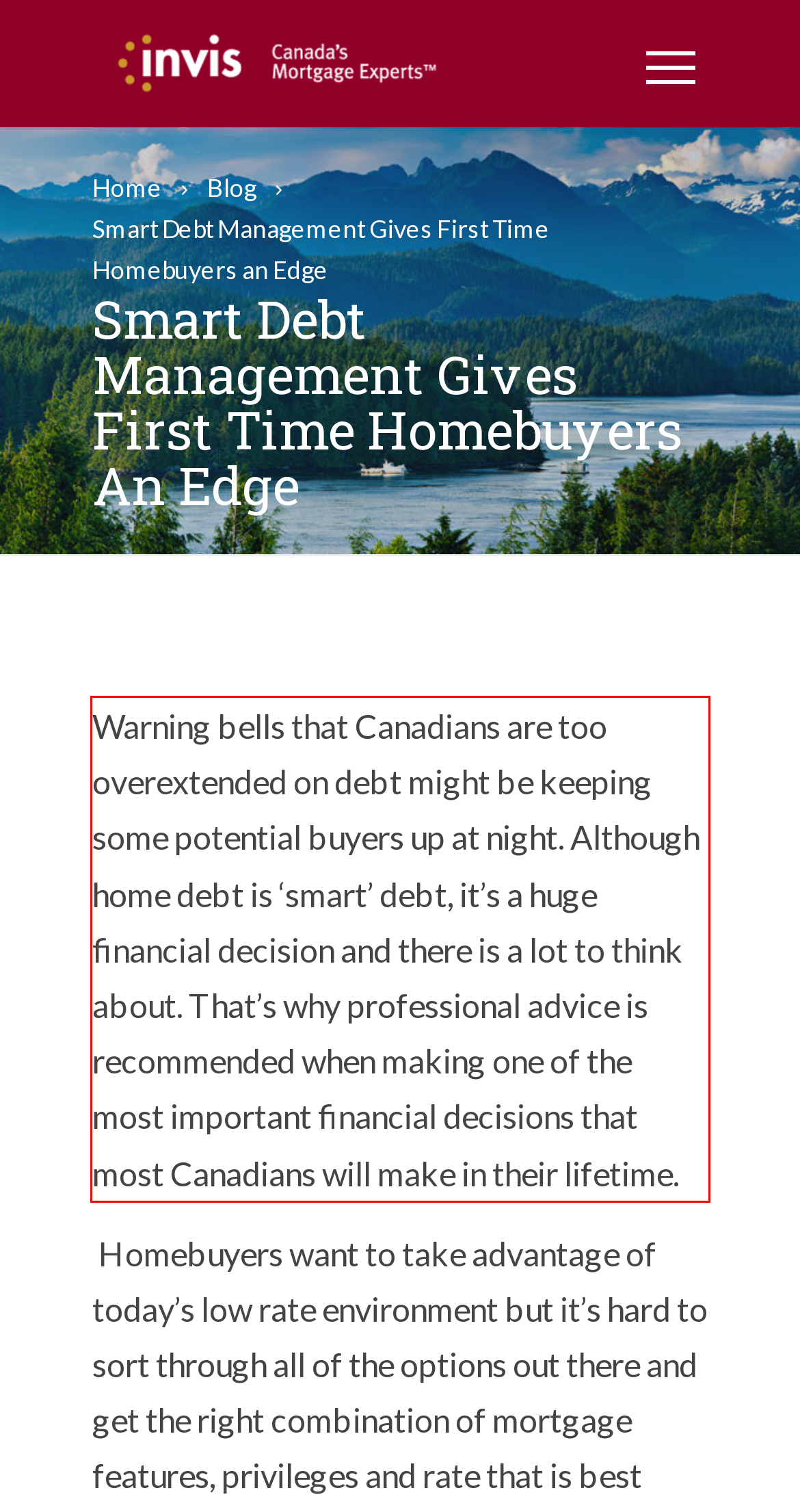Please extract the text content from the UI element enclosed by the red rectangle in the screenshot.

Warning bells that Canadians are too overextended on debt might be keeping some potential buyers up at night. Although home debt is ‘smart’ debt, it’s a huge financial decision and there is a lot to think about. That’s why professional advice is recommended when making one of the most important financial decisions that most Canadians will make in their lifetime.